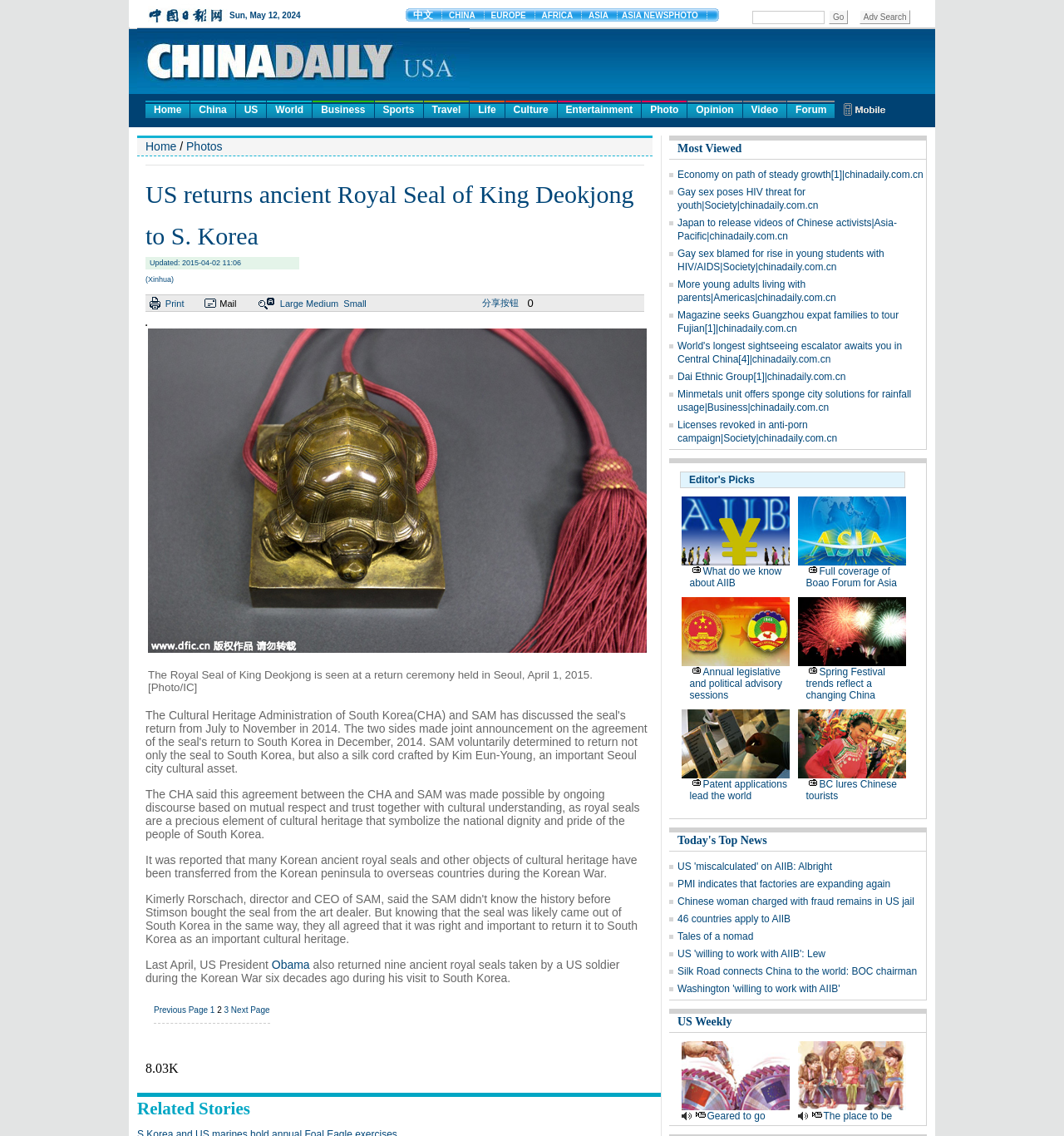Provide the bounding box coordinates of the HTML element described by the text: "parent_node: Geared to go". The coordinates should be in the format [left, top, right, bottom] with values between 0 and 1.

[0.64, 0.967, 0.742, 0.98]